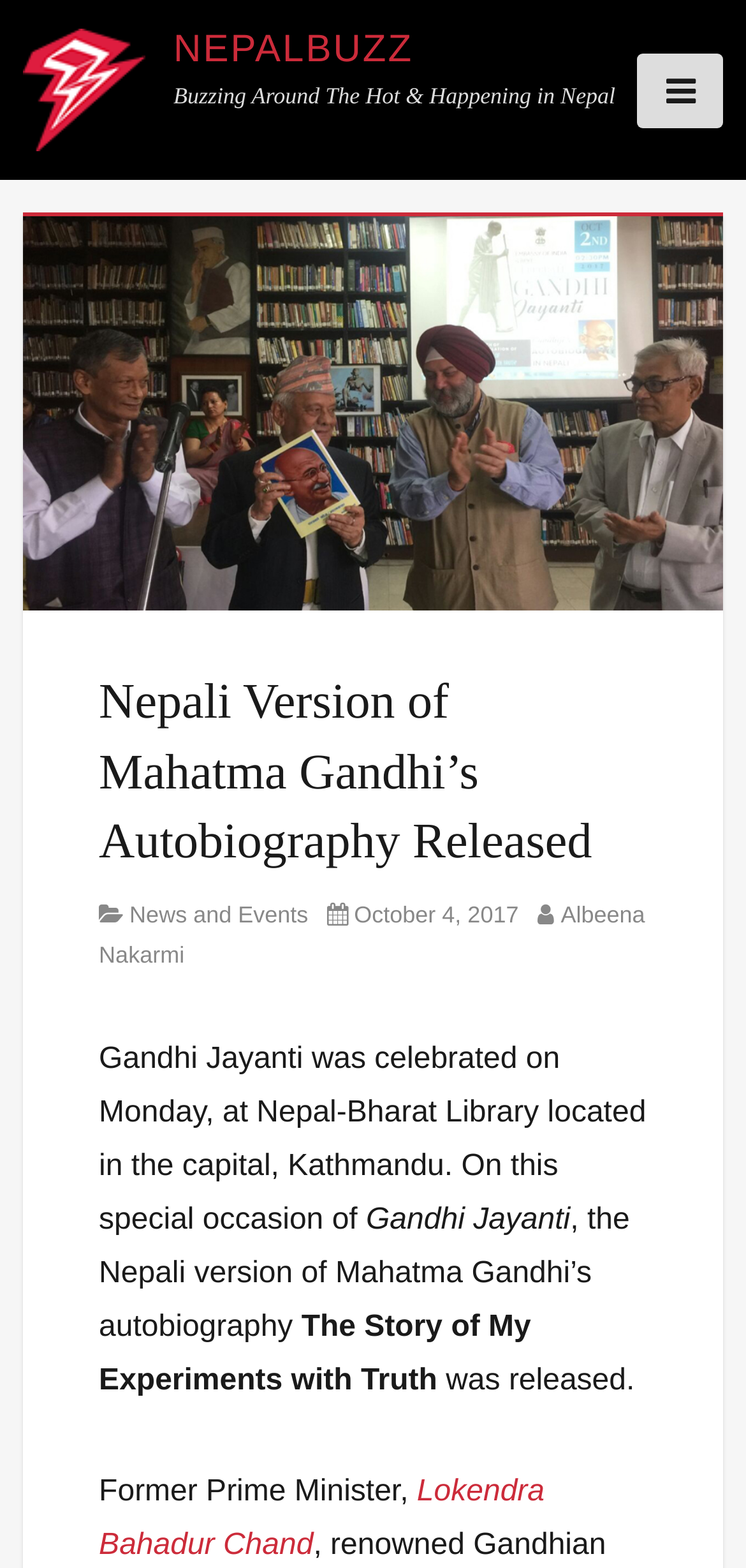What is the name of the author of the book 'The Story of My Experiments with Truth'?
Kindly answer the question with as much detail as you can.

I inferred the answer by understanding the context of the webpage, which is about the release of the Nepali version of Mahatma Gandhi's autobiography. The book title is mentioned in the text, and it is commonly known that Mahatma Gandhi is the author of that book.